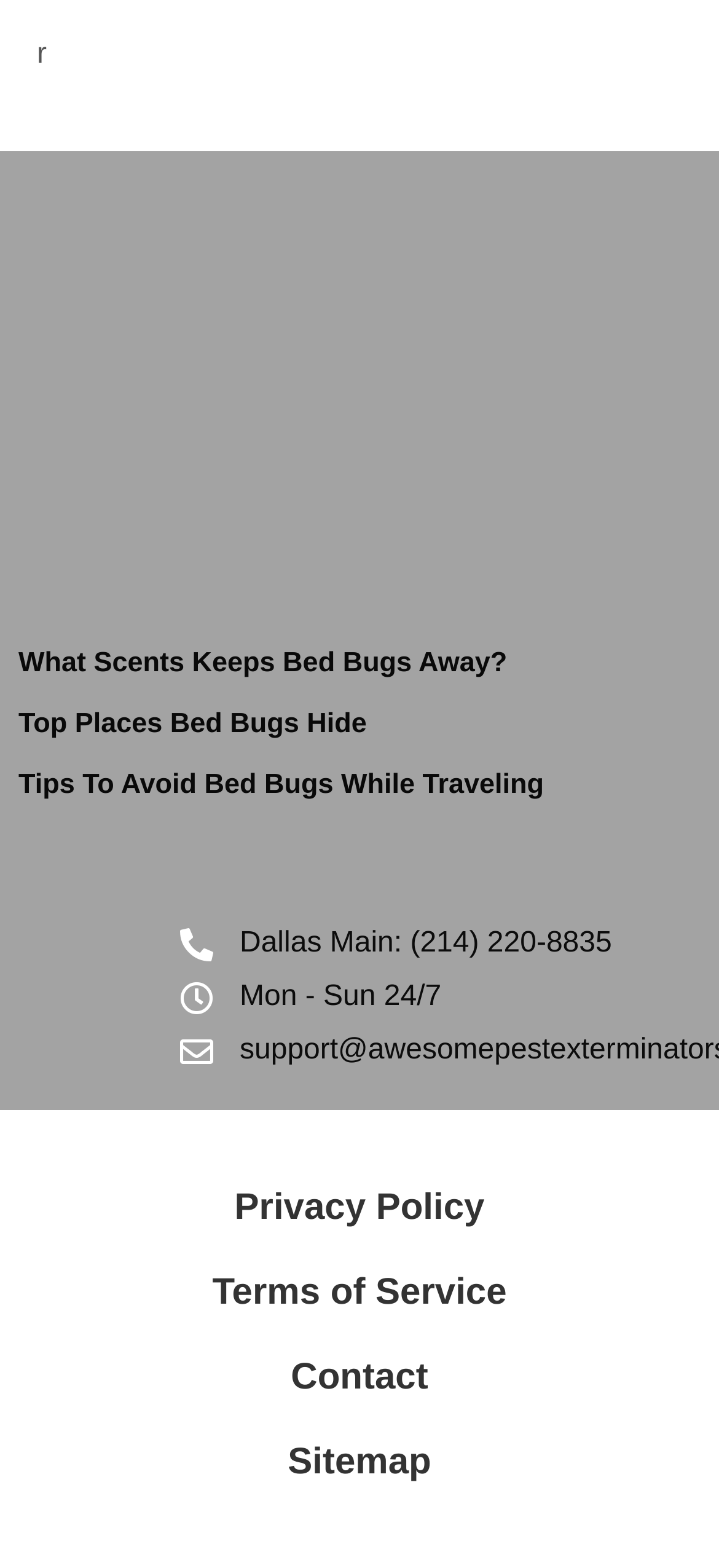What is the phone number of the company?
Kindly answer the question with as much detail as you can.

I found the phone number from the link element 'Dallas Main: (214) 220-8835' which is located above the business hours.